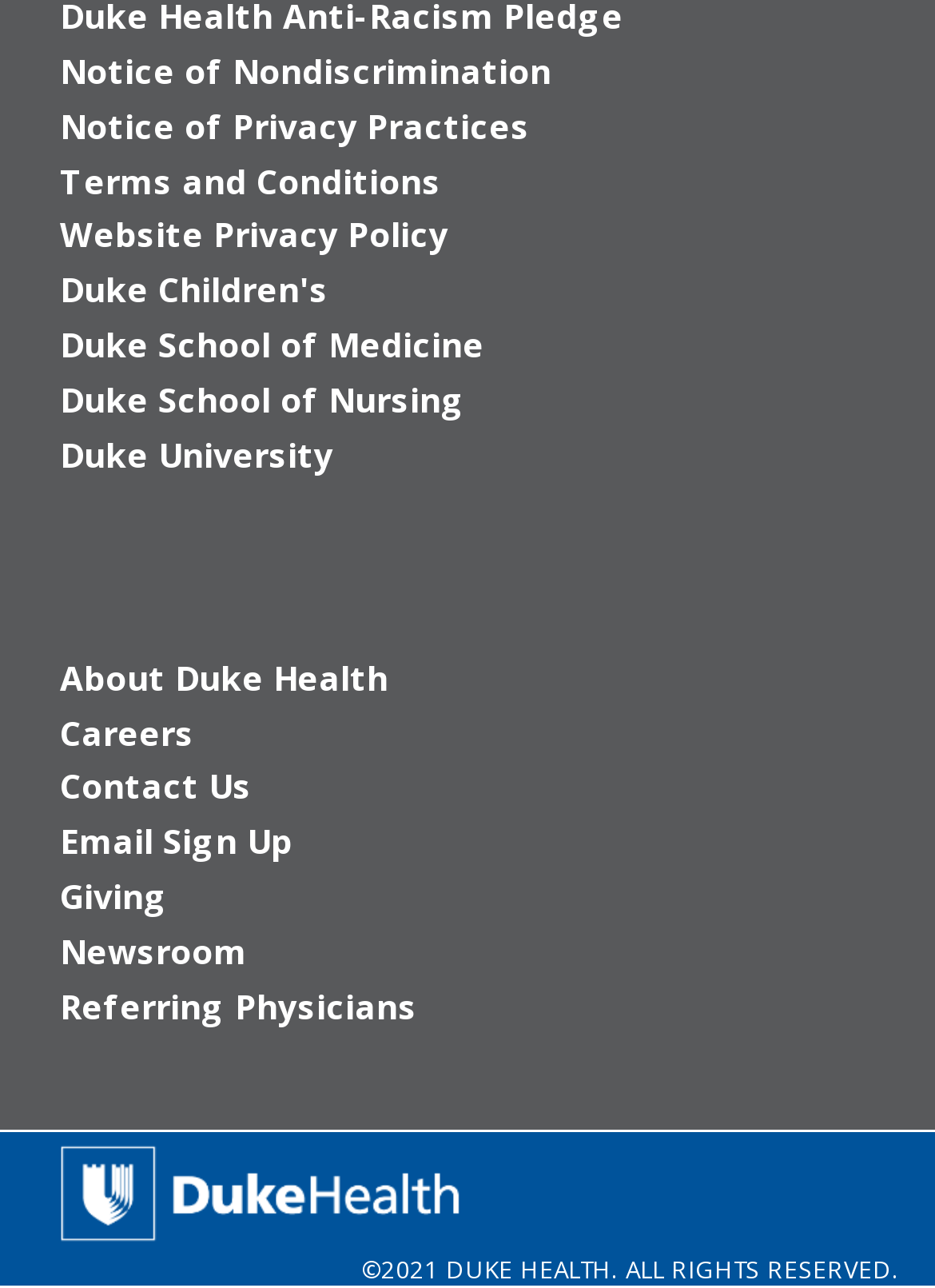Please identify the bounding box coordinates of where to click in order to follow the instruction: "contact us".

[0.064, 0.593, 0.269, 0.628]